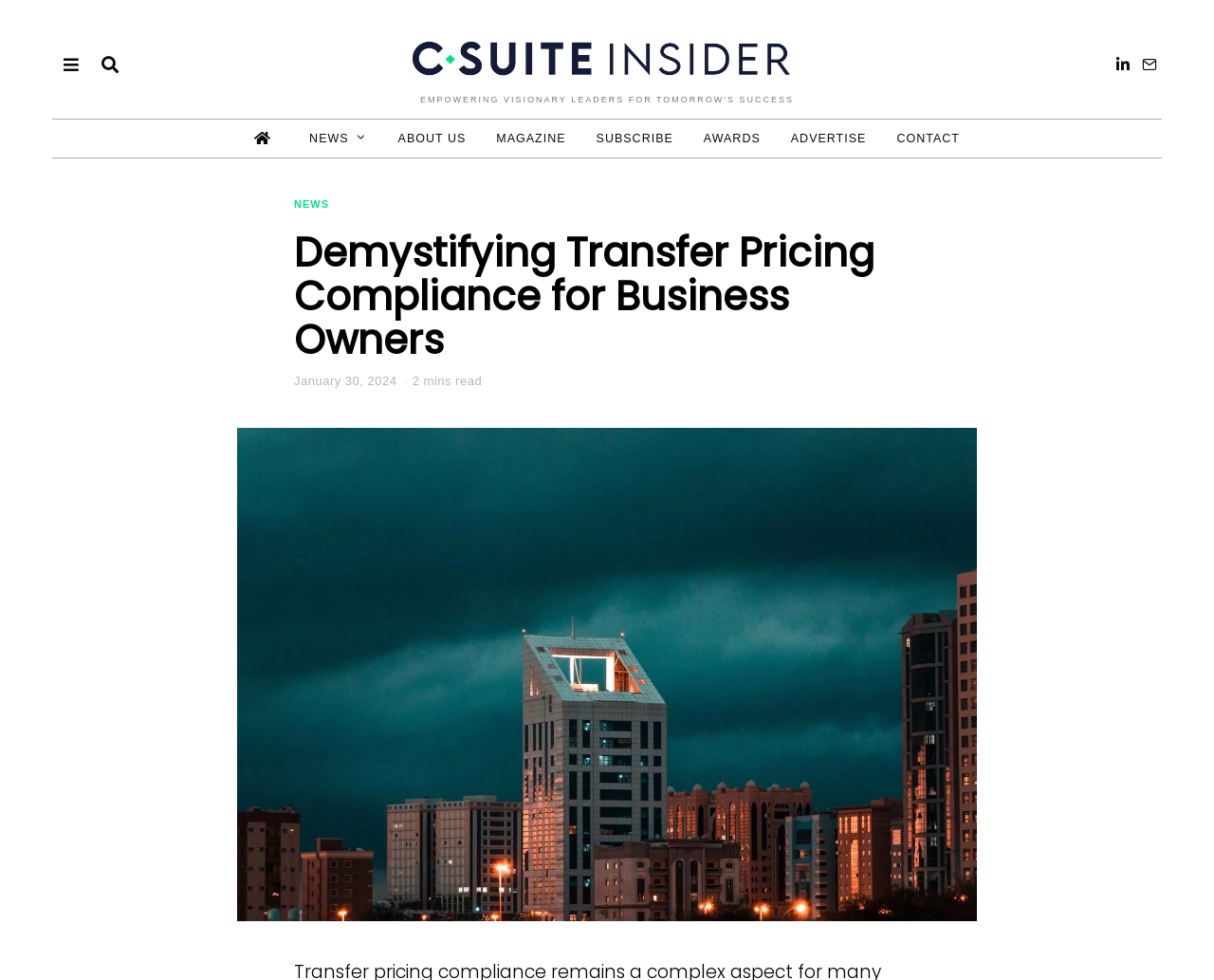Find the bounding box coordinates for the HTML element described in this sentence: "title="LinkedIn"". Provide the coordinates as four float numbers between 0 and 1, in the format [left, top, right, bottom].

[0.916, 0.054, 0.934, 0.077]